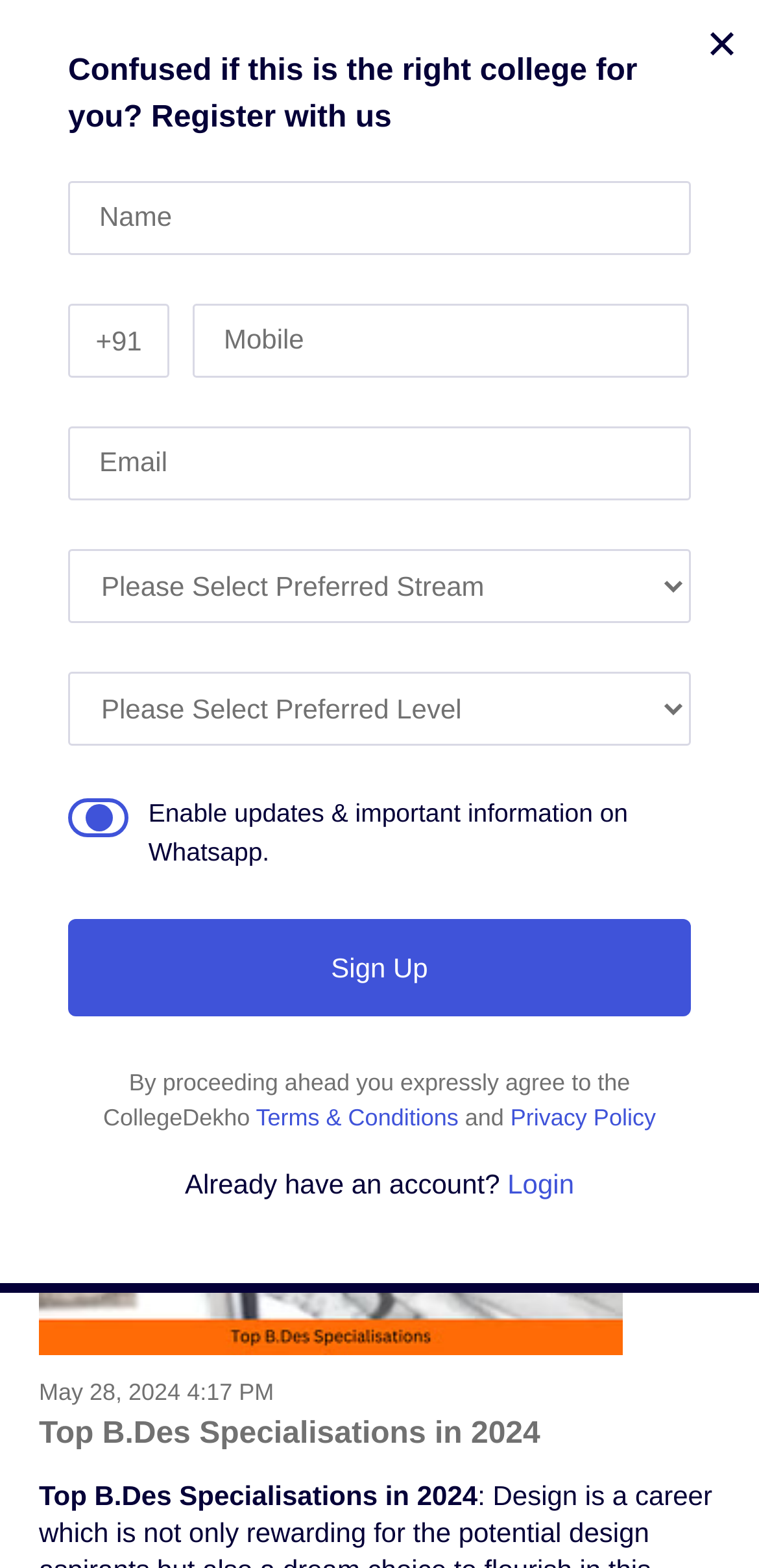Locate the primary heading on the webpage and return its text.

Swarrnim Startup And Innovation University News & Updates 2024 - Notifications, Notice, Result